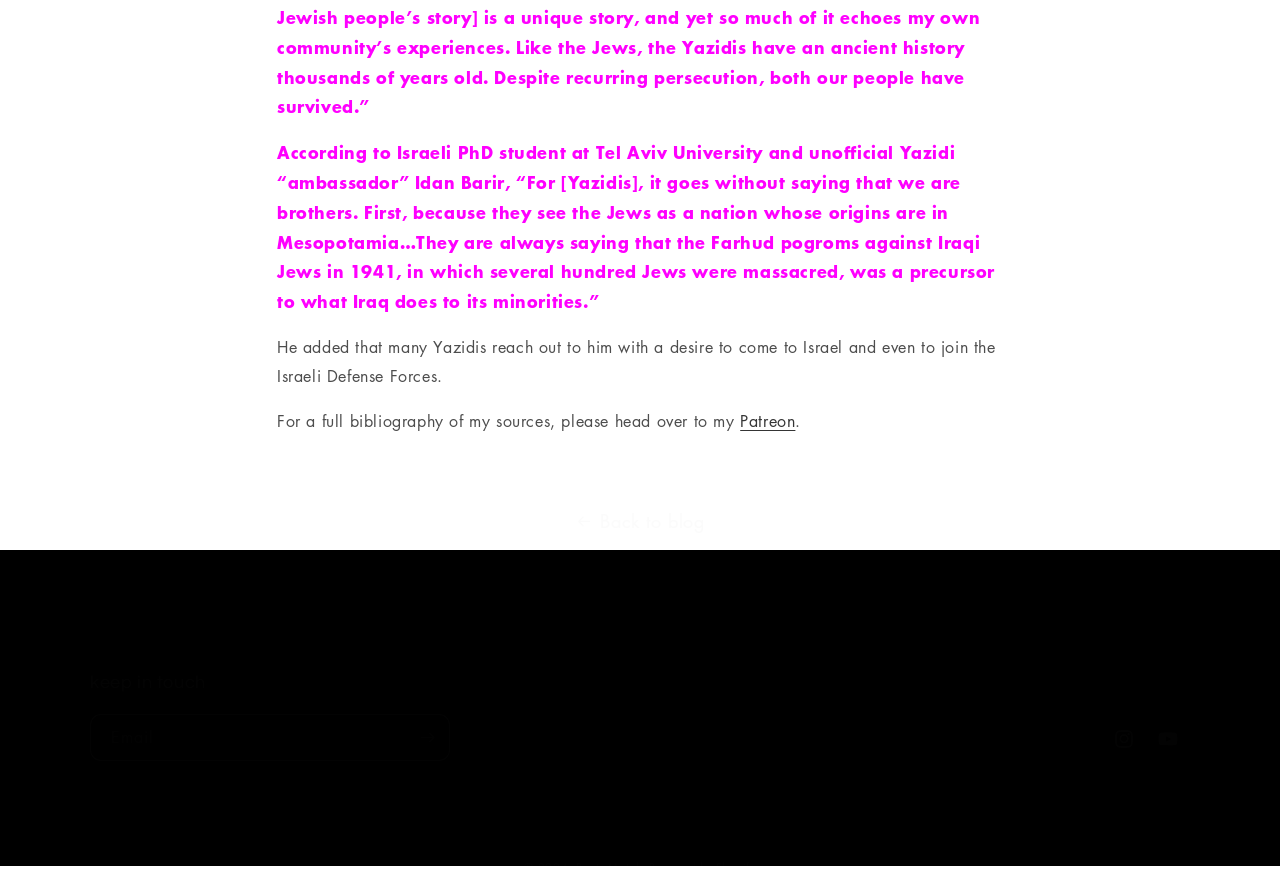Please specify the bounding box coordinates of the area that should be clicked to accomplish the following instruction: "Go back to blog". The coordinates should consist of four float numbers between 0 and 1, i.e., [left, top, right, bottom].

[0.0, 0.576, 1.0, 0.613]